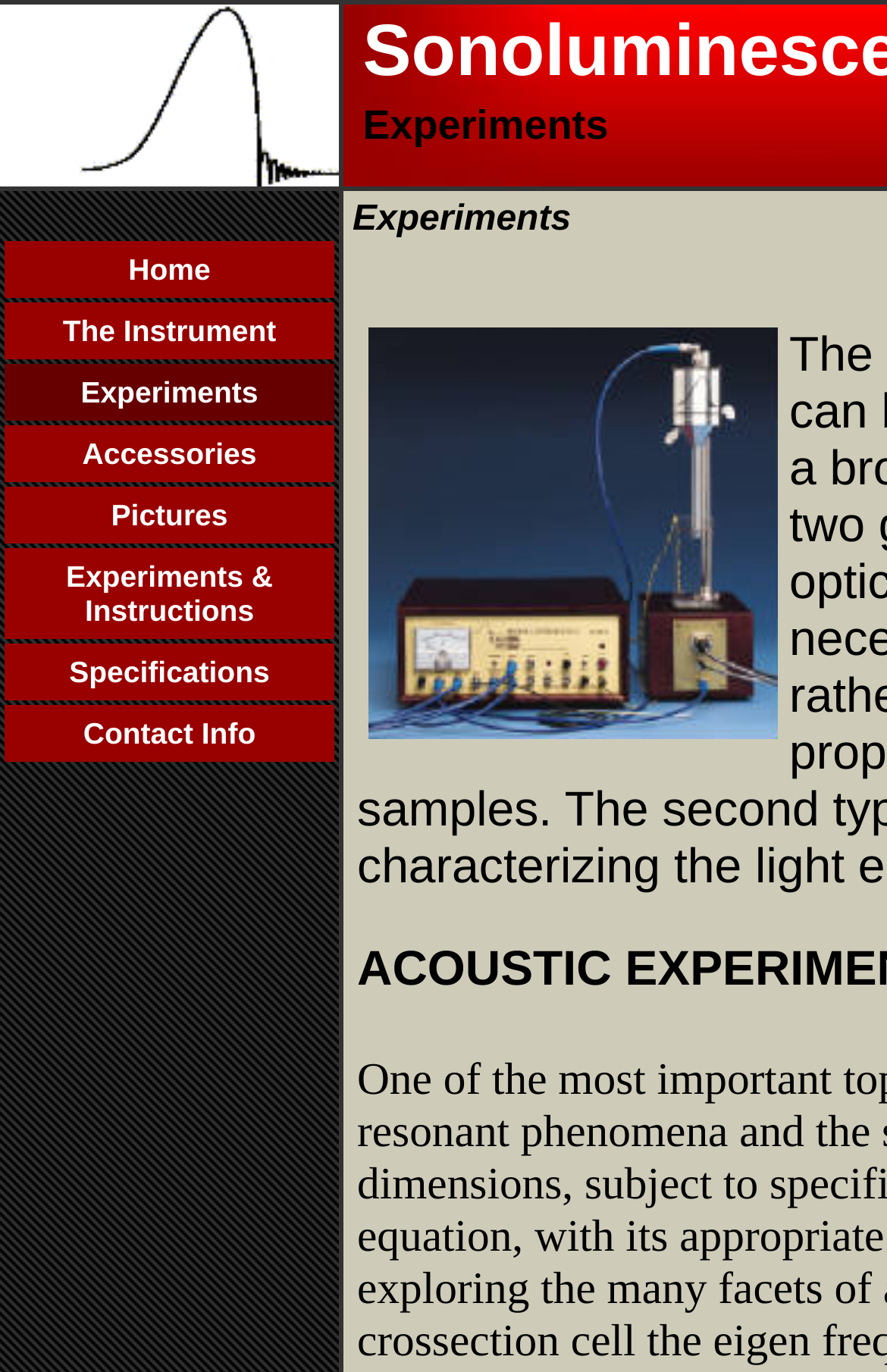Could you determine the bounding box coordinates of the clickable element to complete the instruction: "click Home"? Provide the coordinates as four float numbers between 0 and 1, i.e., [left, top, right, bottom].

[0.005, 0.176, 0.377, 0.217]